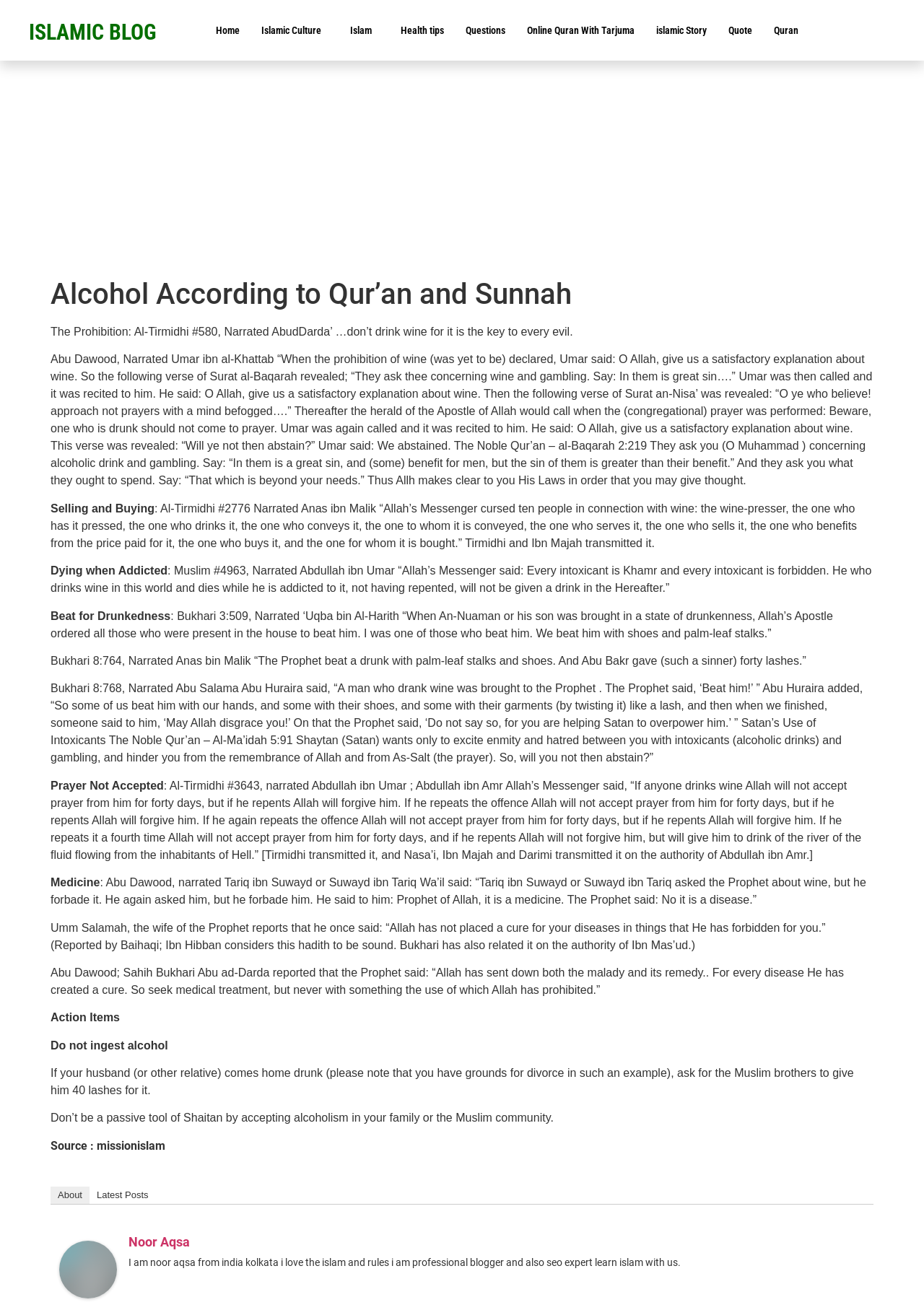Provide a thorough description of the webpage's content and layout.

This webpage is about "Alcohol According to Qur'an and Sunnah" and appears to be a blog or Islamic educational resource. At the top, there is a header section with a title "ISLAMIC BLOG" and a navigation menu with links to various sections, including "Home", "Islamic Culture", "Islam", "Health tips", and more.

Below the header, there is a large section dedicated to the topic of alcohol in Islam. This section is divided into several subheadings, including "The Prohibition", "Selling and Buying", "Dying when Addicted", "Beat for Drunkenness", "Prayer Not Accepted", "Medicine", and "Action Items". Each subheading is followed by a block of text that provides information and quotes from Islamic sources, such as the Quran and Hadith, related to the topic.

The text is dense and informative, with many quotes and references to Islamic scripture and scholars. The language is formal and academic, suggesting that the webpage is intended for educational or research purposes.

In addition to the main content, there are several links and images scattered throughout the page. These include links to other sections of the website, such as "About" and "Latest Posts", as well as images and links to external resources.

At the bottom of the page, there is a section with information about the author, Noor Aqsa, who describes herself as a professional blogger and SEO expert from India.